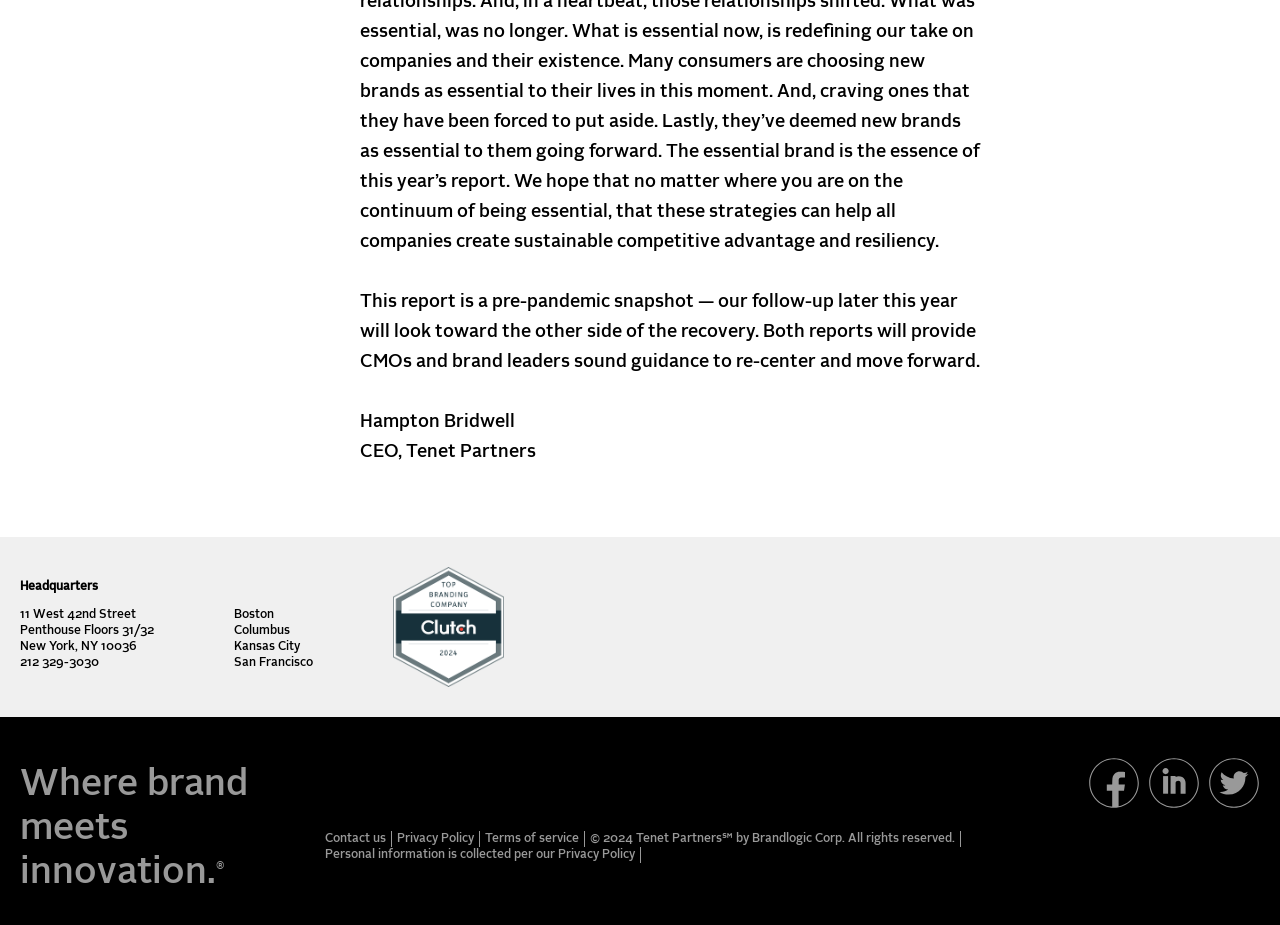Pinpoint the bounding box coordinates of the clickable area needed to execute the instruction: "Click on the Facebook link". The coordinates should be specified as four float numbers between 0 and 1, i.e., [left, top, right, bottom].

[0.85, 0.818, 0.891, 0.875]